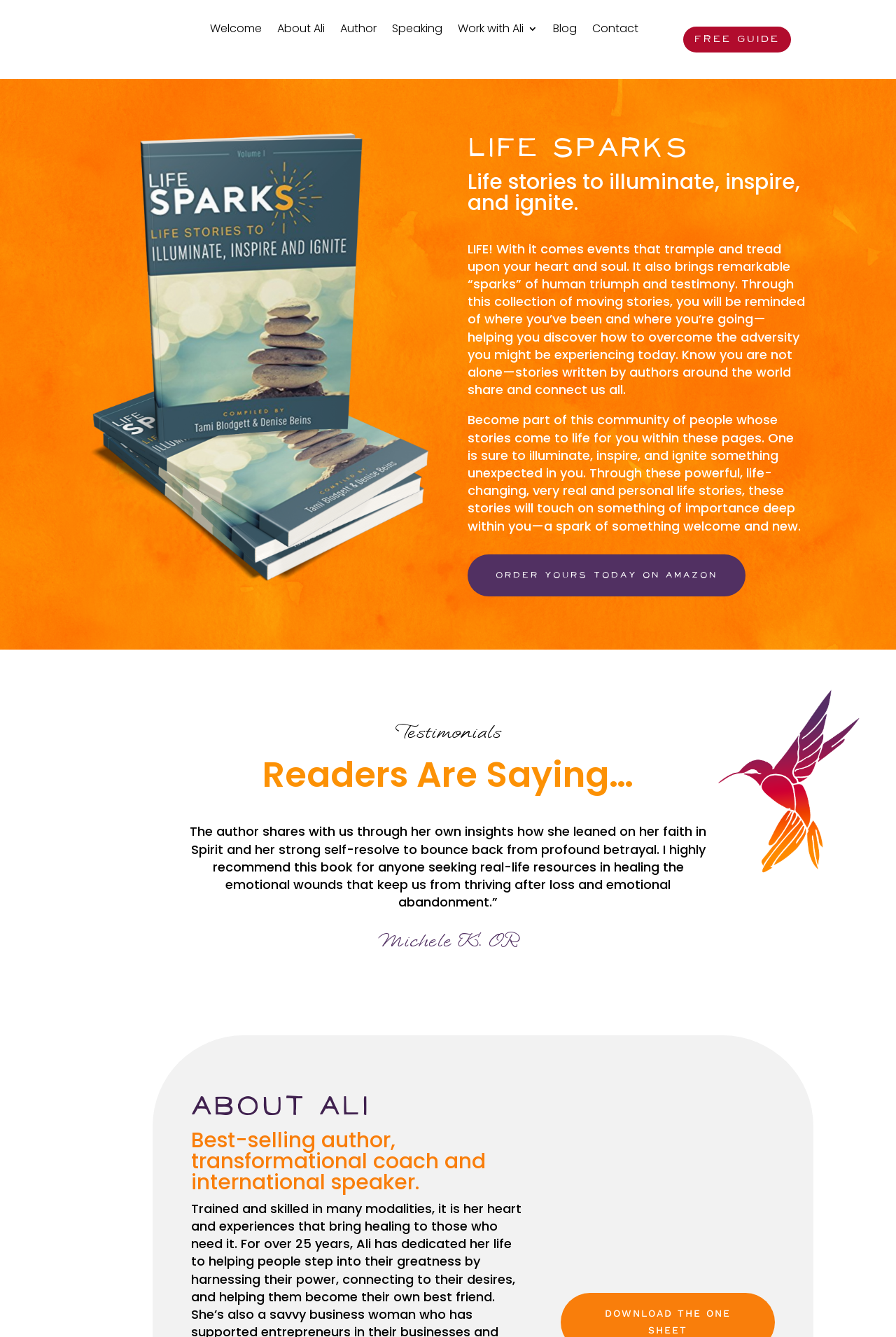Please examine the image and provide a detailed answer to the question: How many testimonials are displayed?

The number of testimonials can be determined by counting the number of heading elements with testimonial text. In this case, there is only one heading element with testimonial text, which is located in the LayoutTable element.